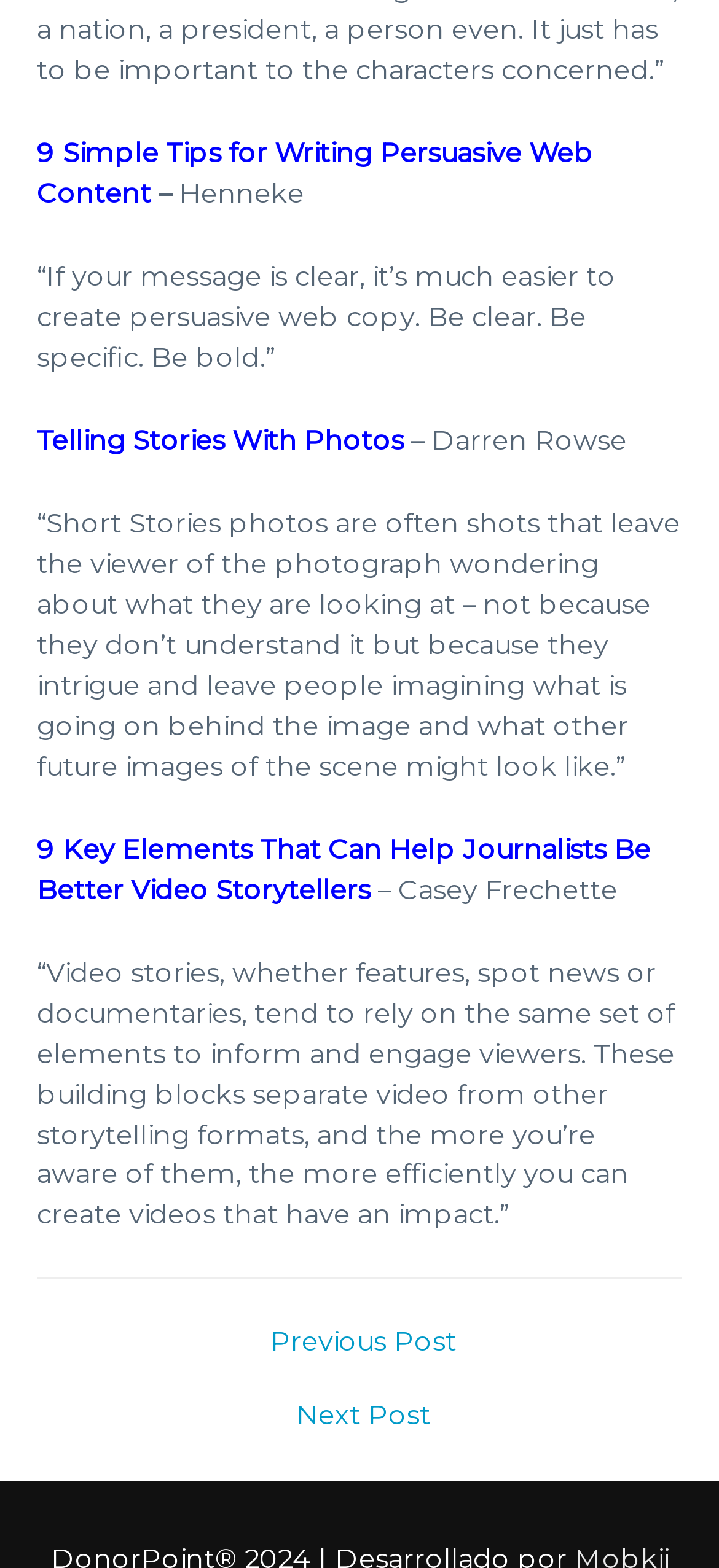What is the topic of the first link?
Using the visual information from the image, give a one-word or short-phrase answer.

Writing Persuasive Web Content